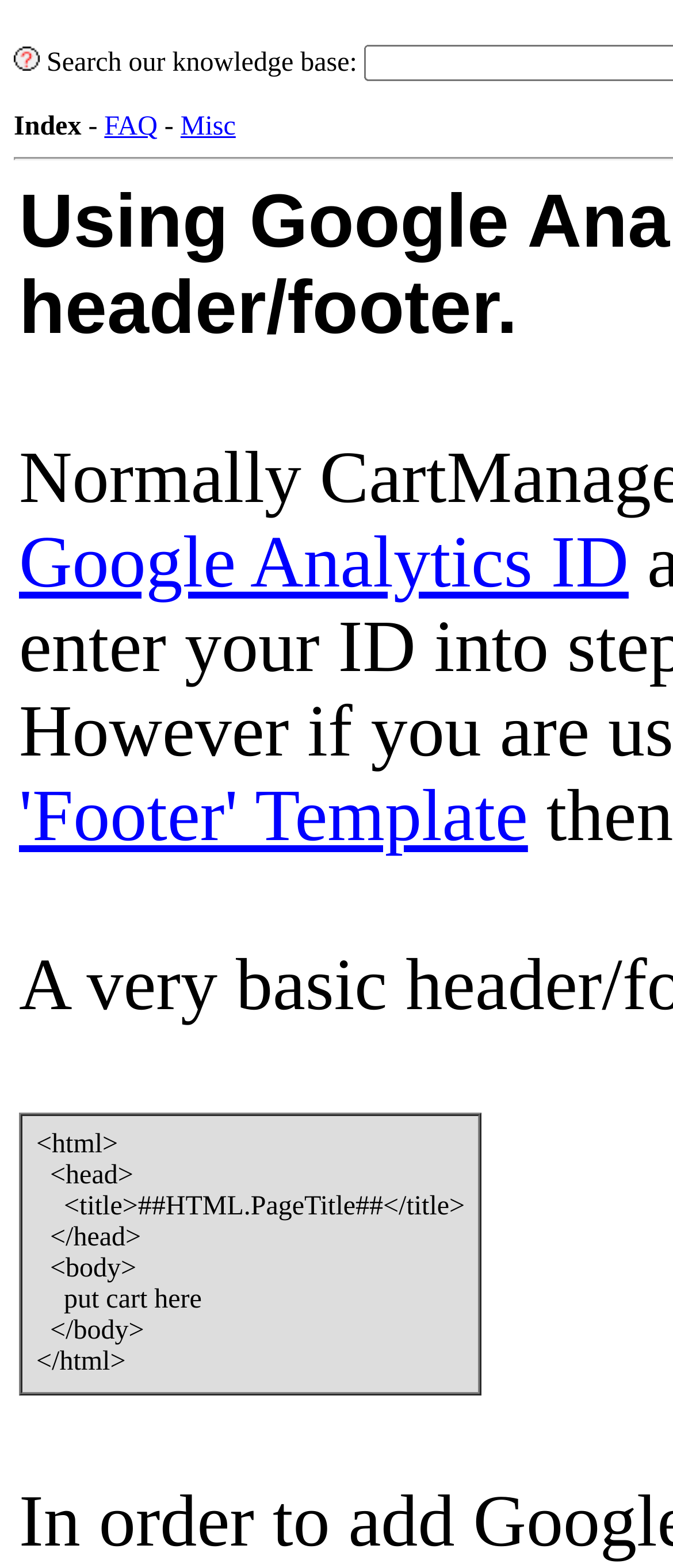Find the bounding box coordinates corresponding to the UI element with the description: "Terms of use". The coordinates should be formatted as [left, top, right, bottom], with values as floats between 0 and 1.

None